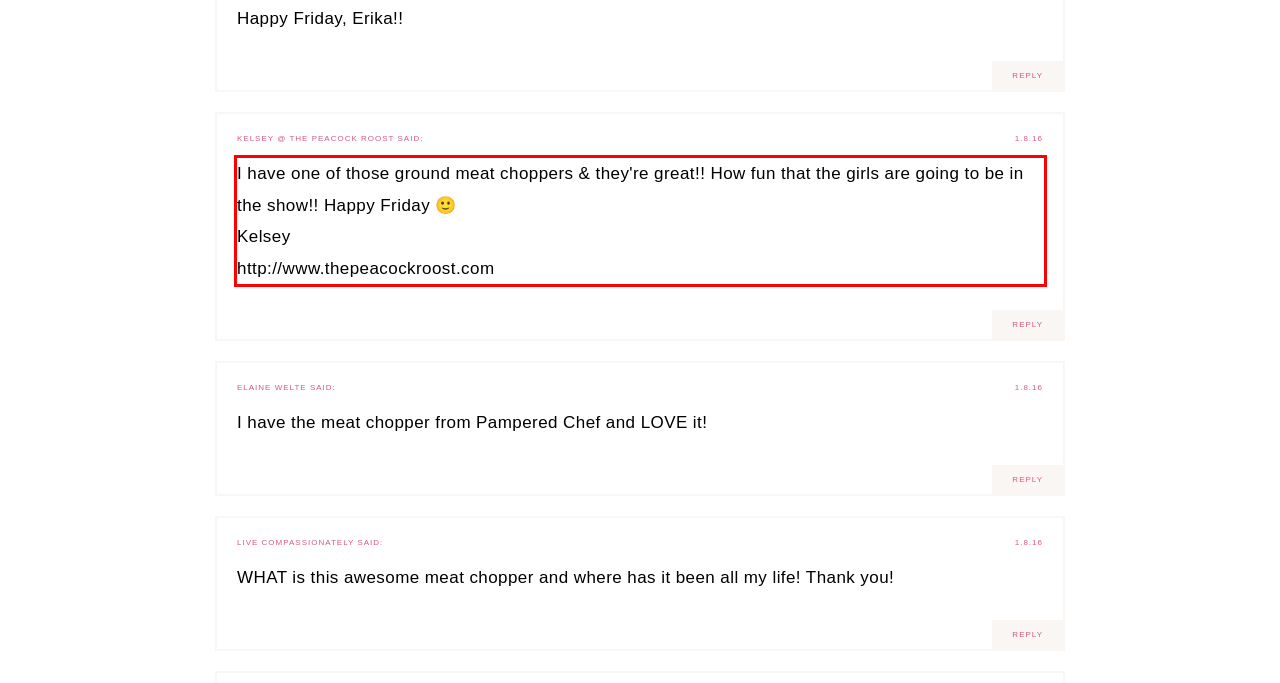Your task is to recognize and extract the text content from the UI element enclosed in the red bounding box on the webpage screenshot.

I have one of those ground meat choppers & they're great!! How fun that the girls are going to be in the show!! Happy Friday 🙂 Kelsey http://www.thepeacockroost.com